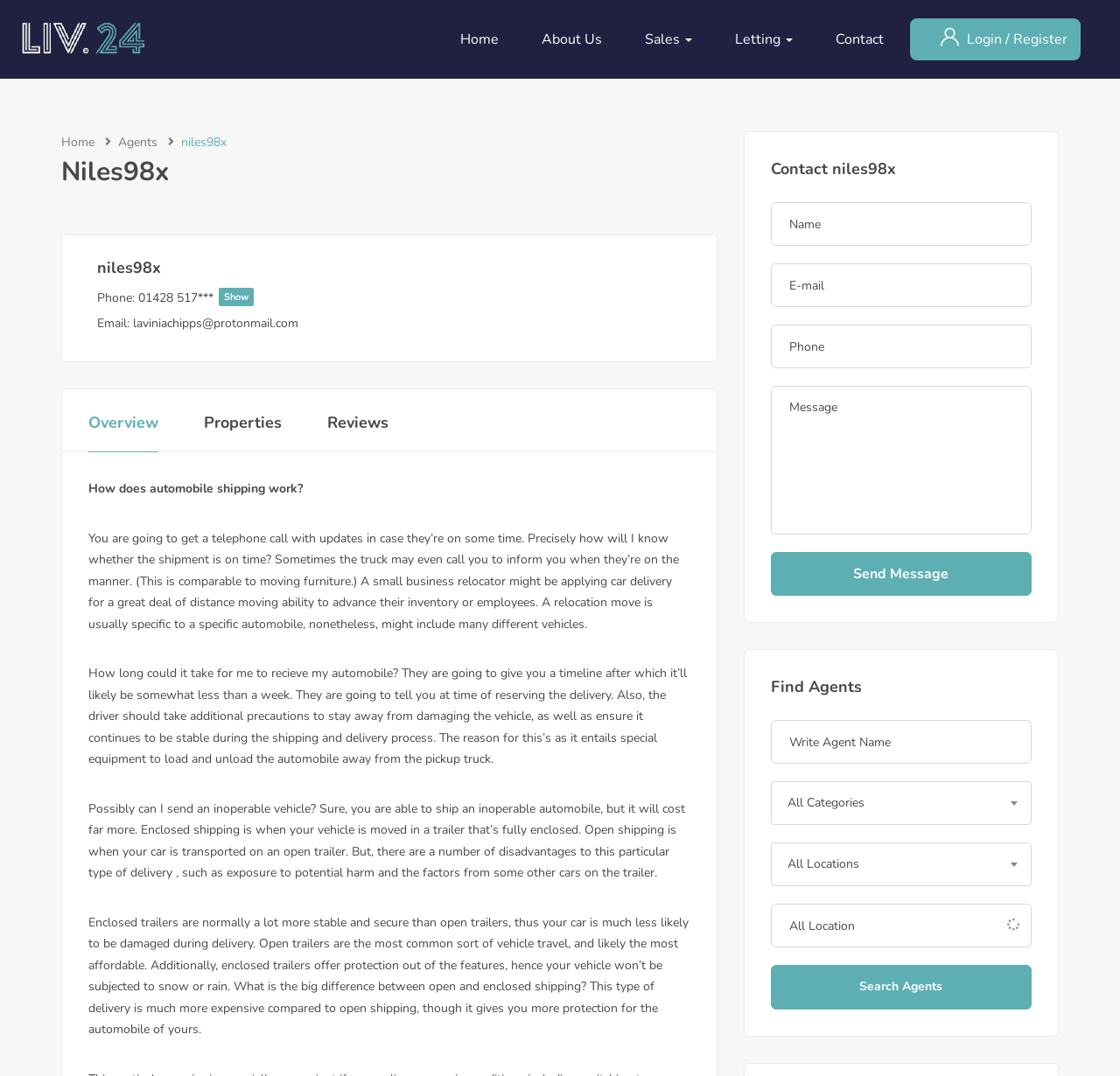Please identify the bounding box coordinates of the clickable area that will fulfill the following instruction: "Click on the Login link". The coordinates should be in the format of four float numbers between 0 and 1, i.e., [left, top, right, bottom].

[0.863, 0.028, 0.898, 0.046]